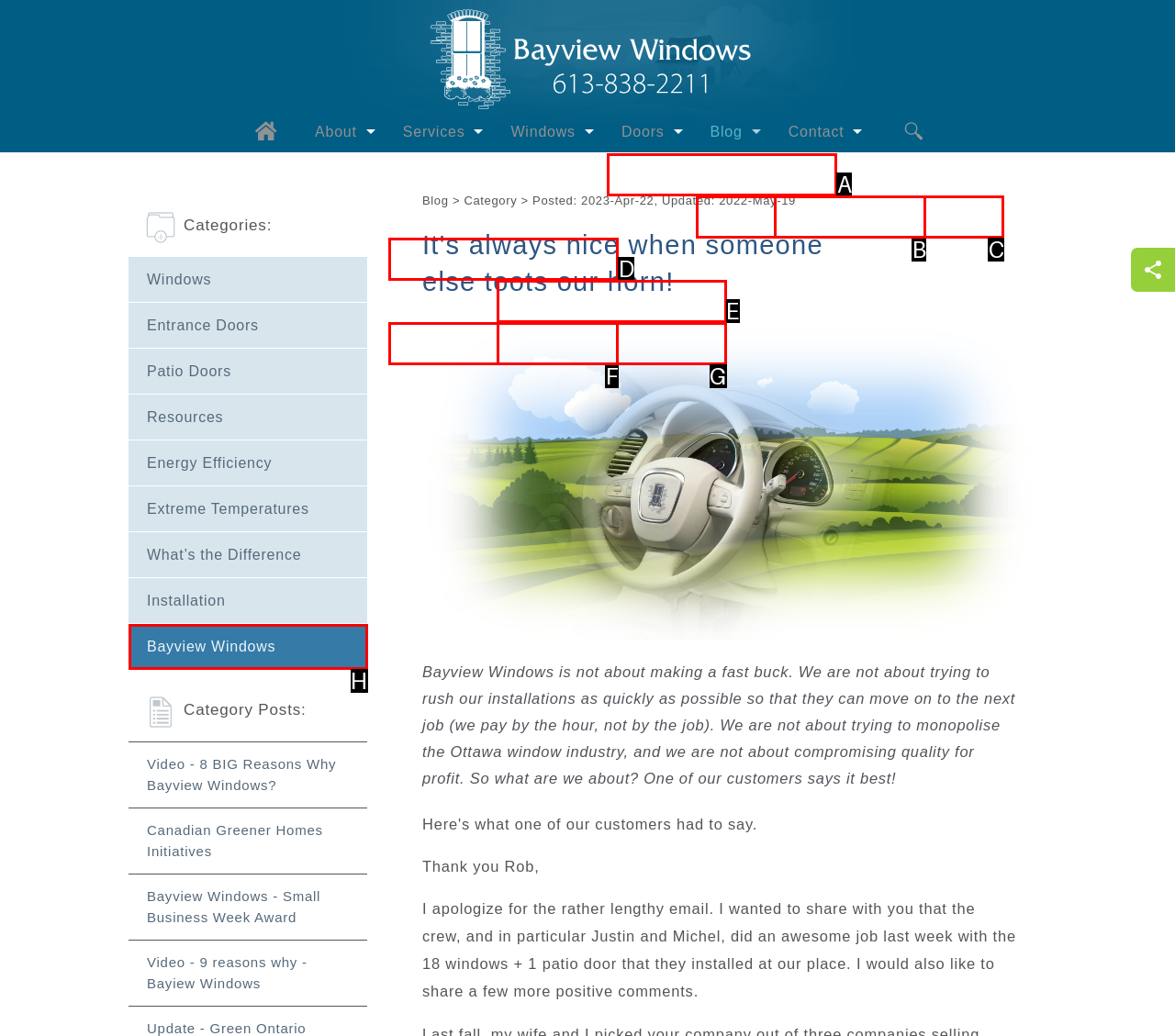Given the description: Sliding Patio Door Installation, pick the option that matches best and answer with the corresponding letter directly.

D